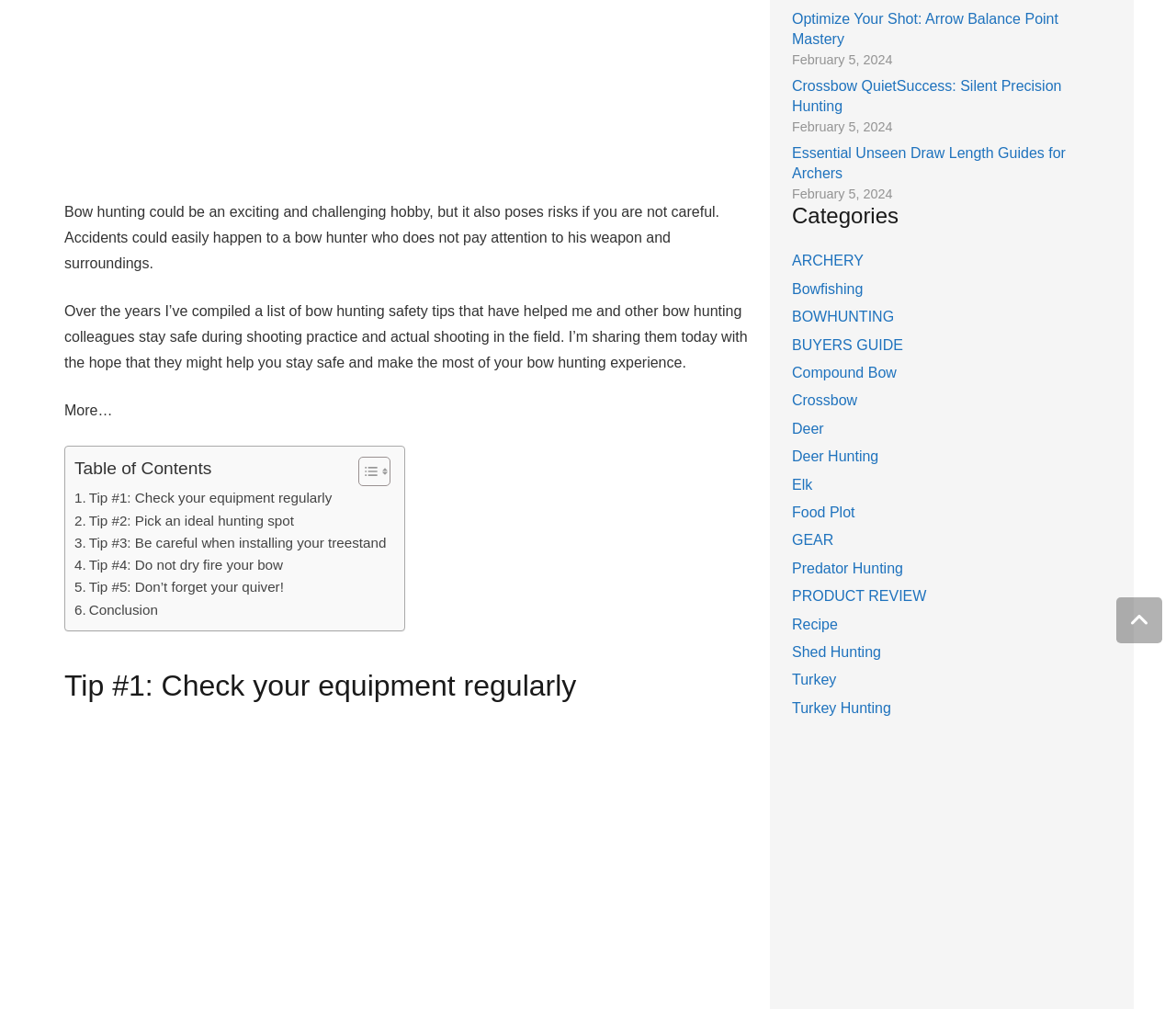Locate the bounding box of the UI element with the following description: "Bowfishing".

[0.673, 0.279, 0.734, 0.294]